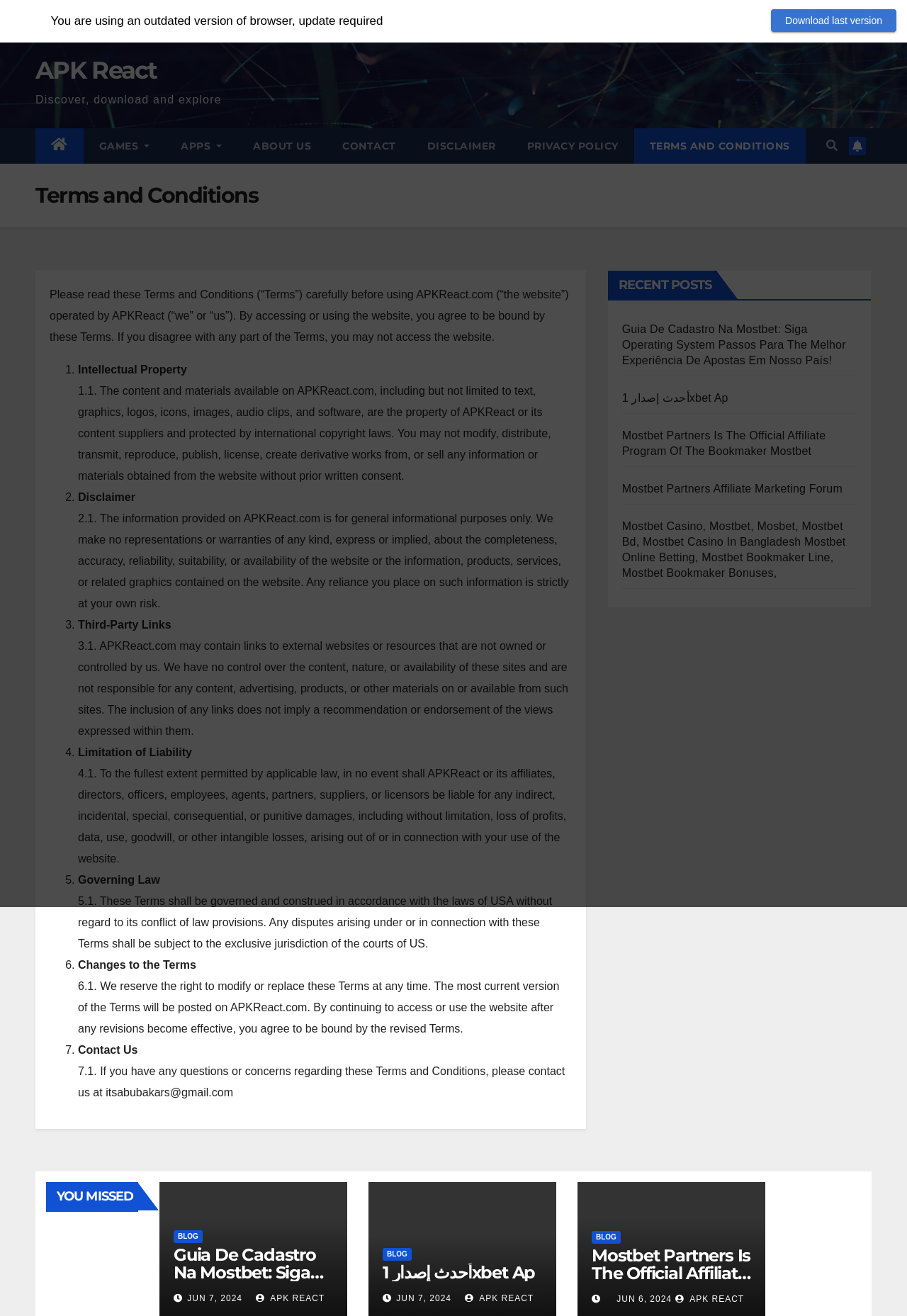Using the webpage screenshot, find the UI element described by Disclaimer. Provide the bounding box coordinates in the format (top-left x, top-left y, bottom-right x, bottom-right y), ensuring all values are floating point numbers between 0 and 1.

[0.454, 0.098, 0.564, 0.124]